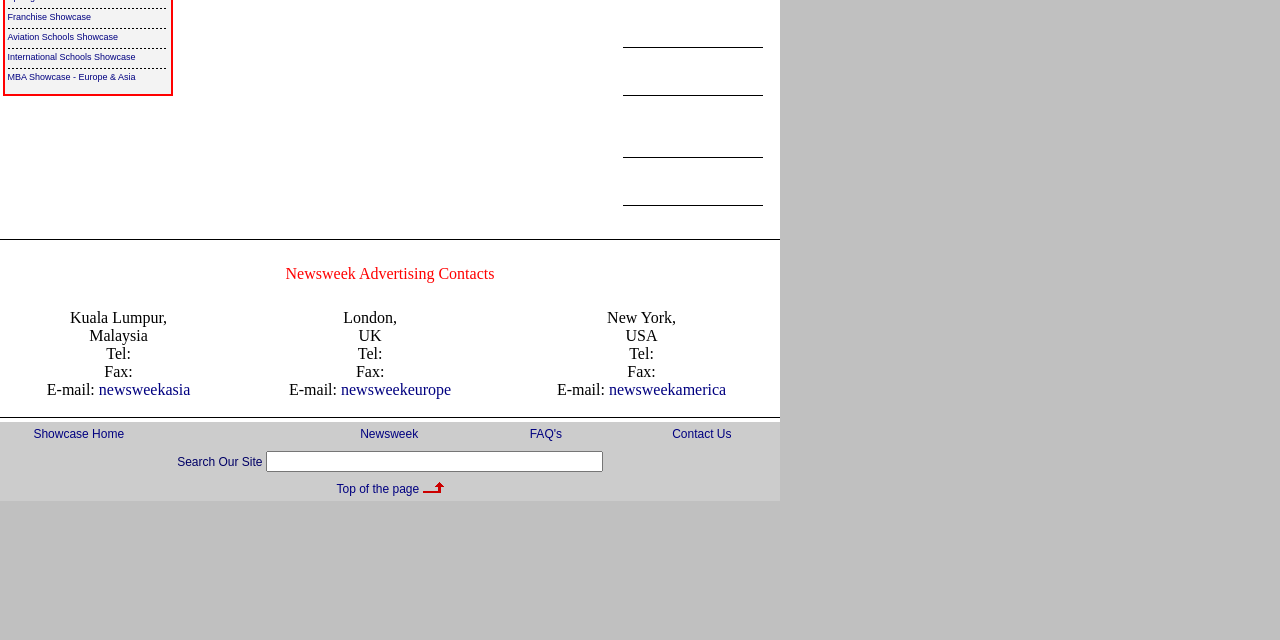Locate the bounding box of the UI element defined by this description: "Fiberglass". The coordinates should be given as four float numbers between 0 and 1, formatted as [left, top, right, bottom].

None